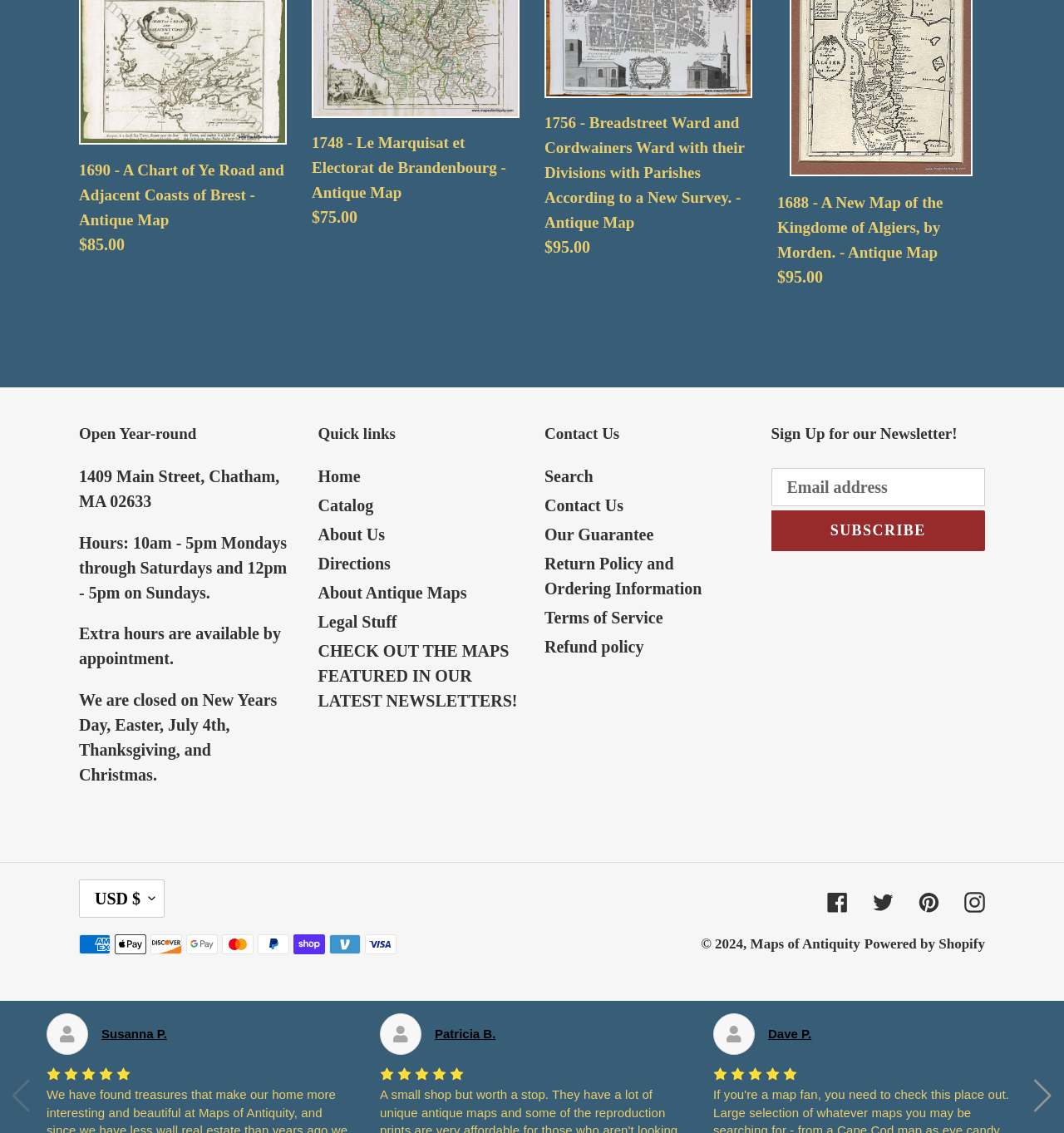Using the details in the image, give a detailed response to the question below:
What is the name of the newsletter sign-up section?

I found the newsletter sign-up section, which is labeled as 'Sign Up for our Newsletter!' and has a text input field for email addresses and a 'SUBSCRIBE' button.